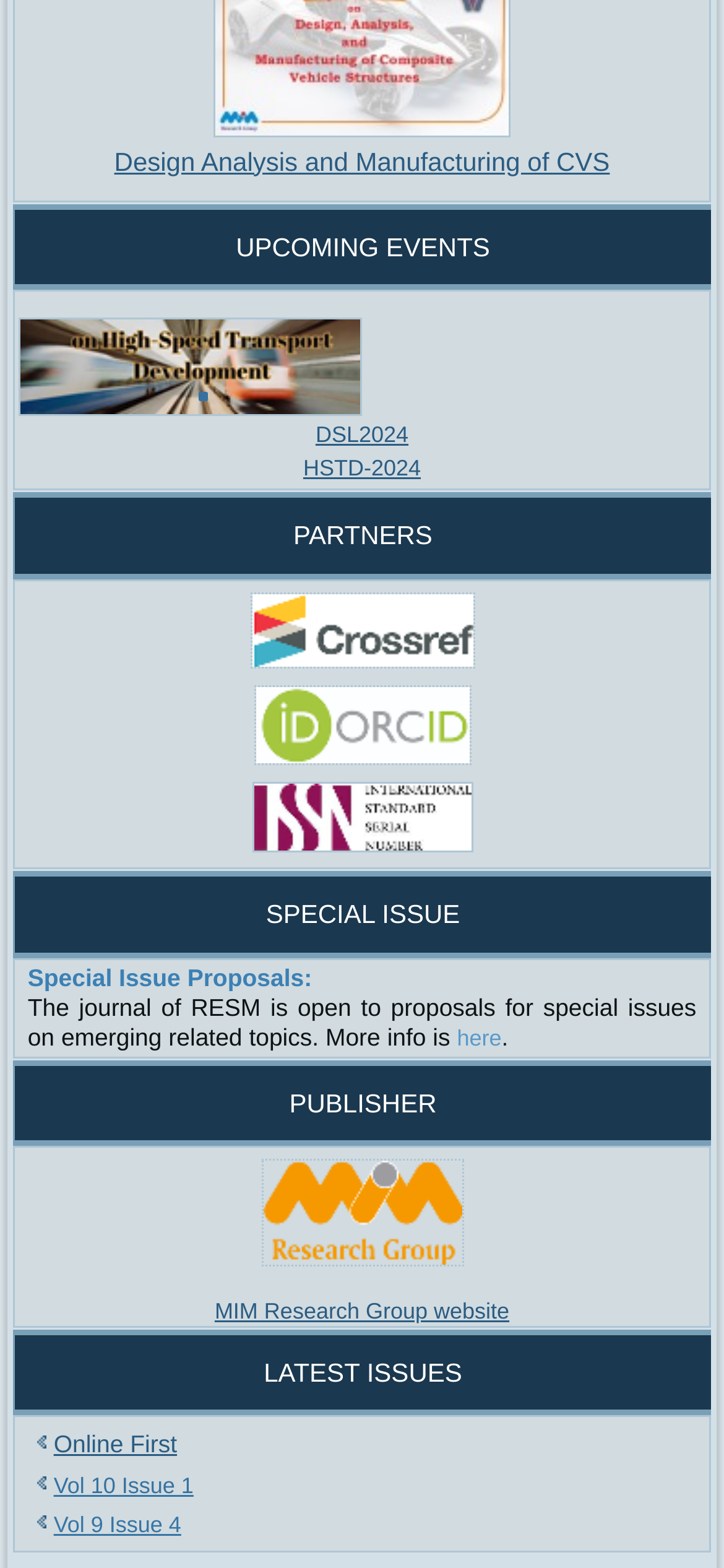How many special issues are proposed?
Based on the visual content, answer with a single word or a brief phrase.

1